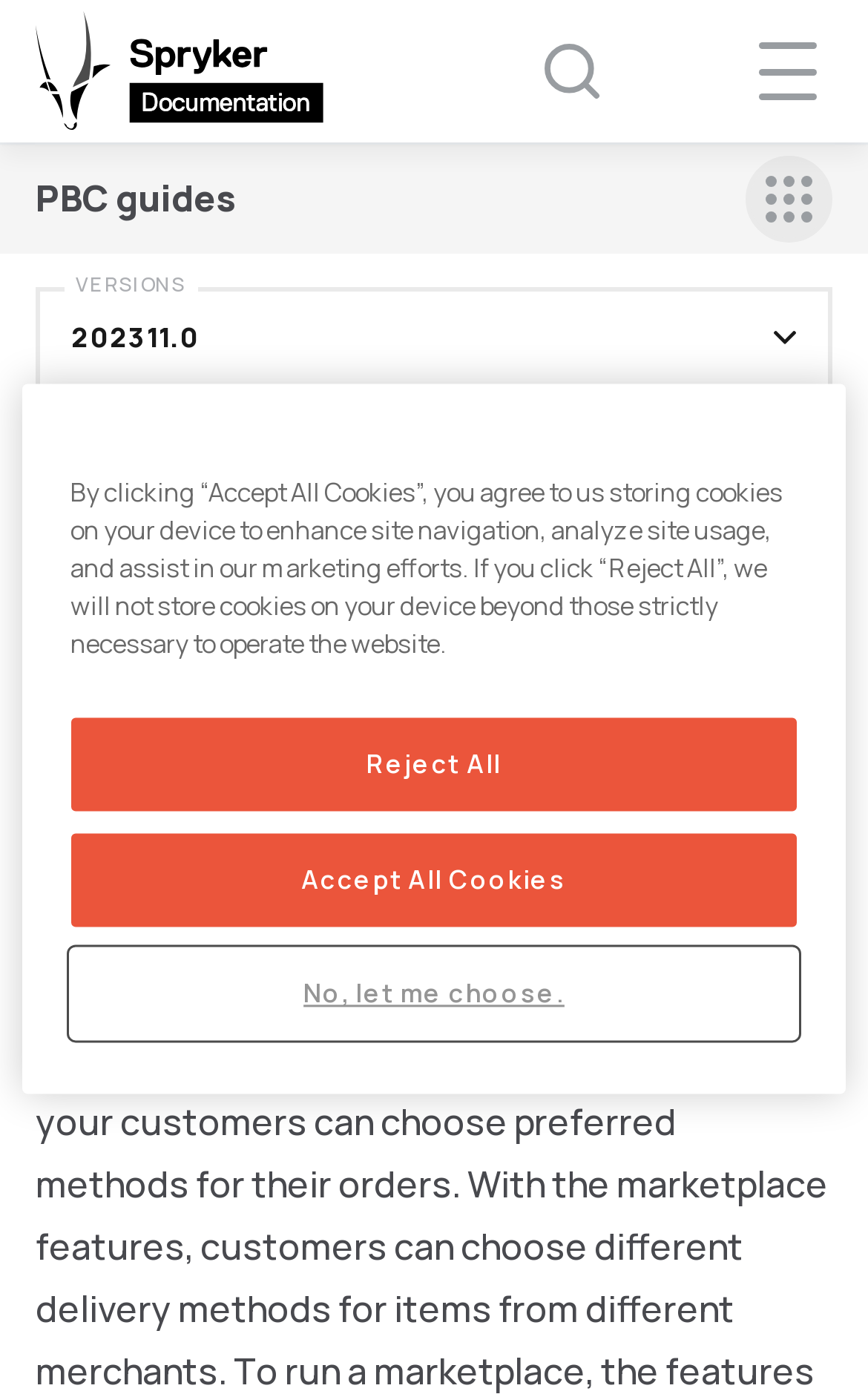Can you specify the bounding box coordinates of the area that needs to be clicked to fulfill the following instruction: "edit on GitHub"?

[0.041, 0.444, 0.959, 0.508]